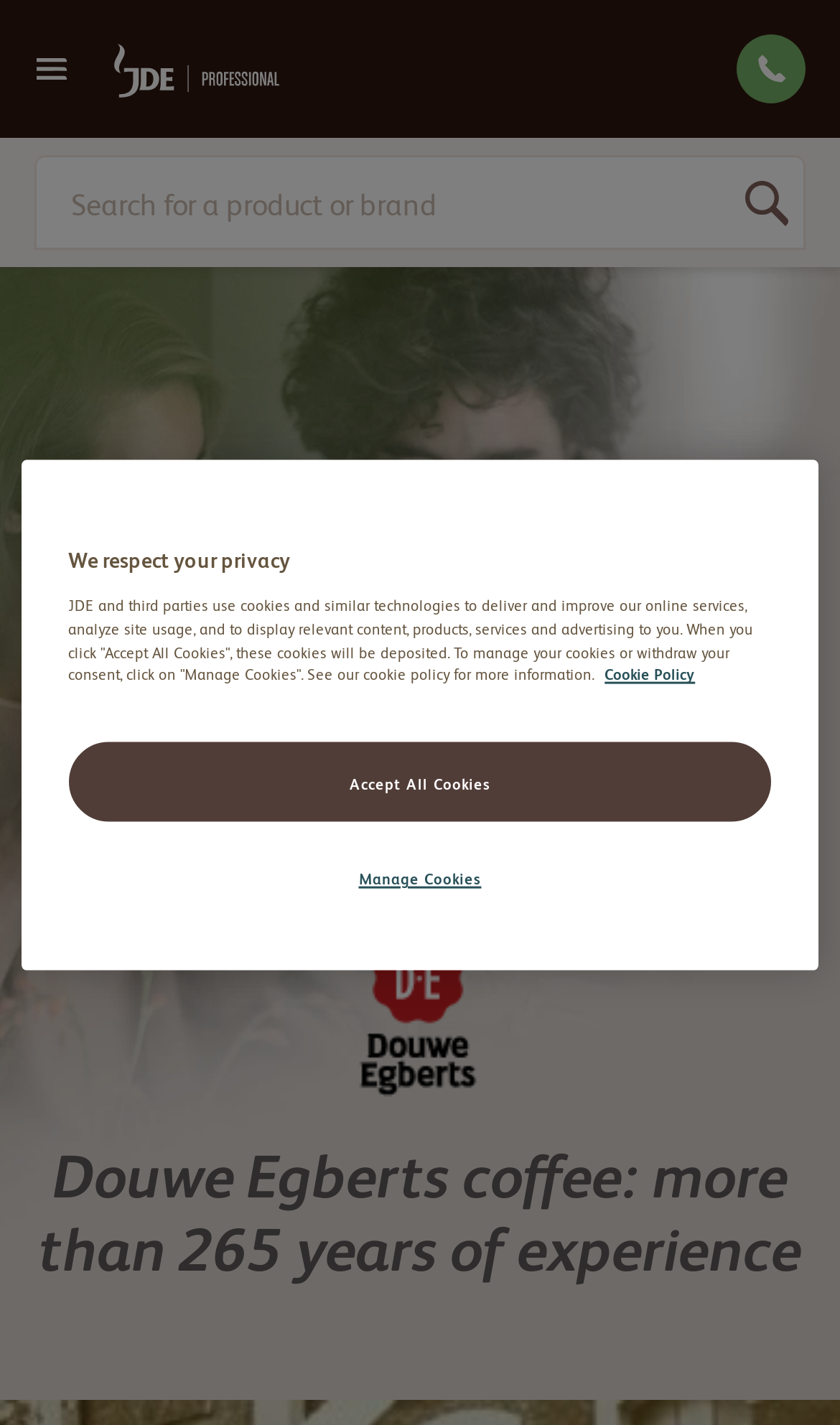Determine the bounding box for the UI element described here: "Cookie Policy".

[0.72, 0.467, 0.828, 0.481]